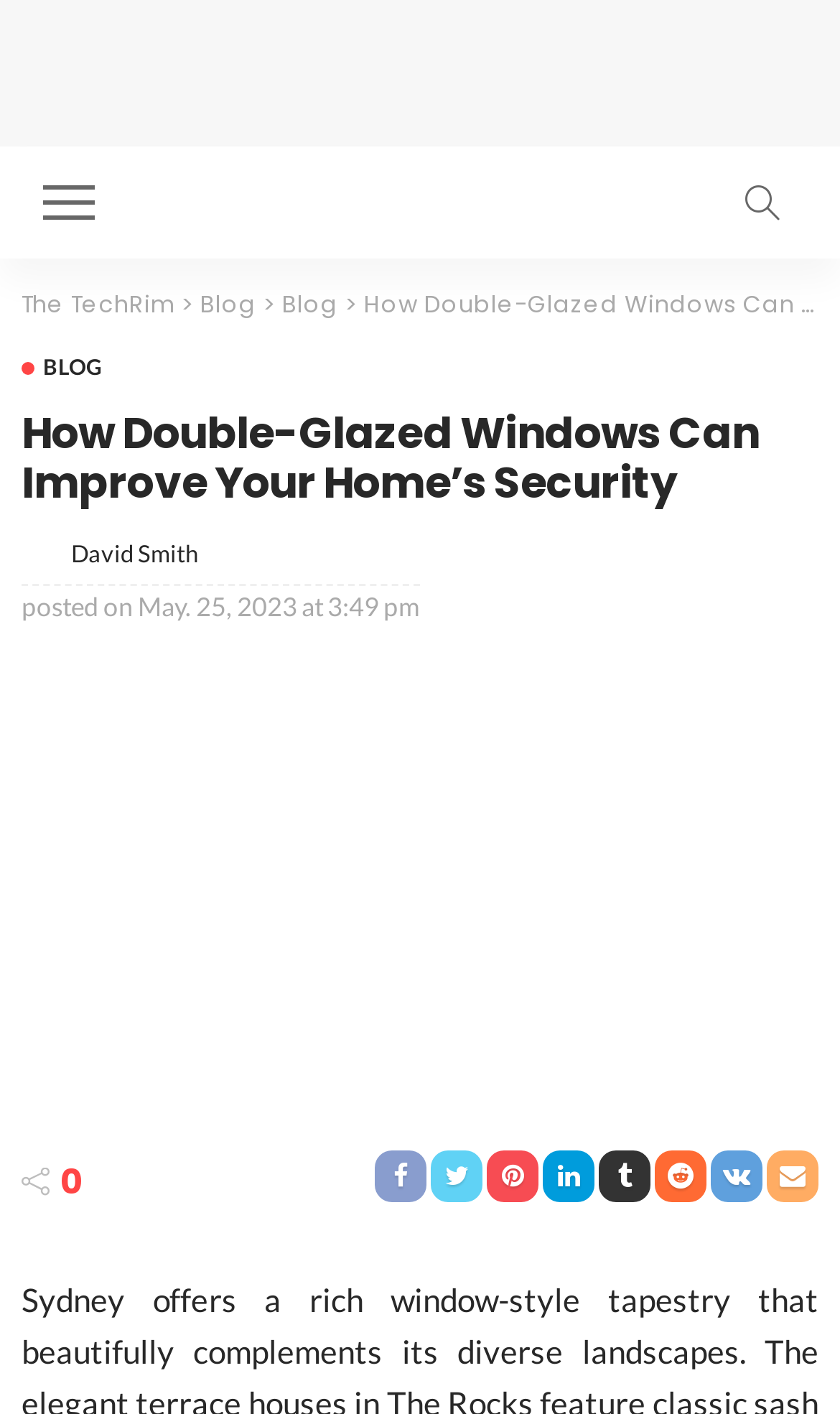What is the topic of the article?
Your answer should be a single word or phrase derived from the screenshot.

Double-Glazed Windows